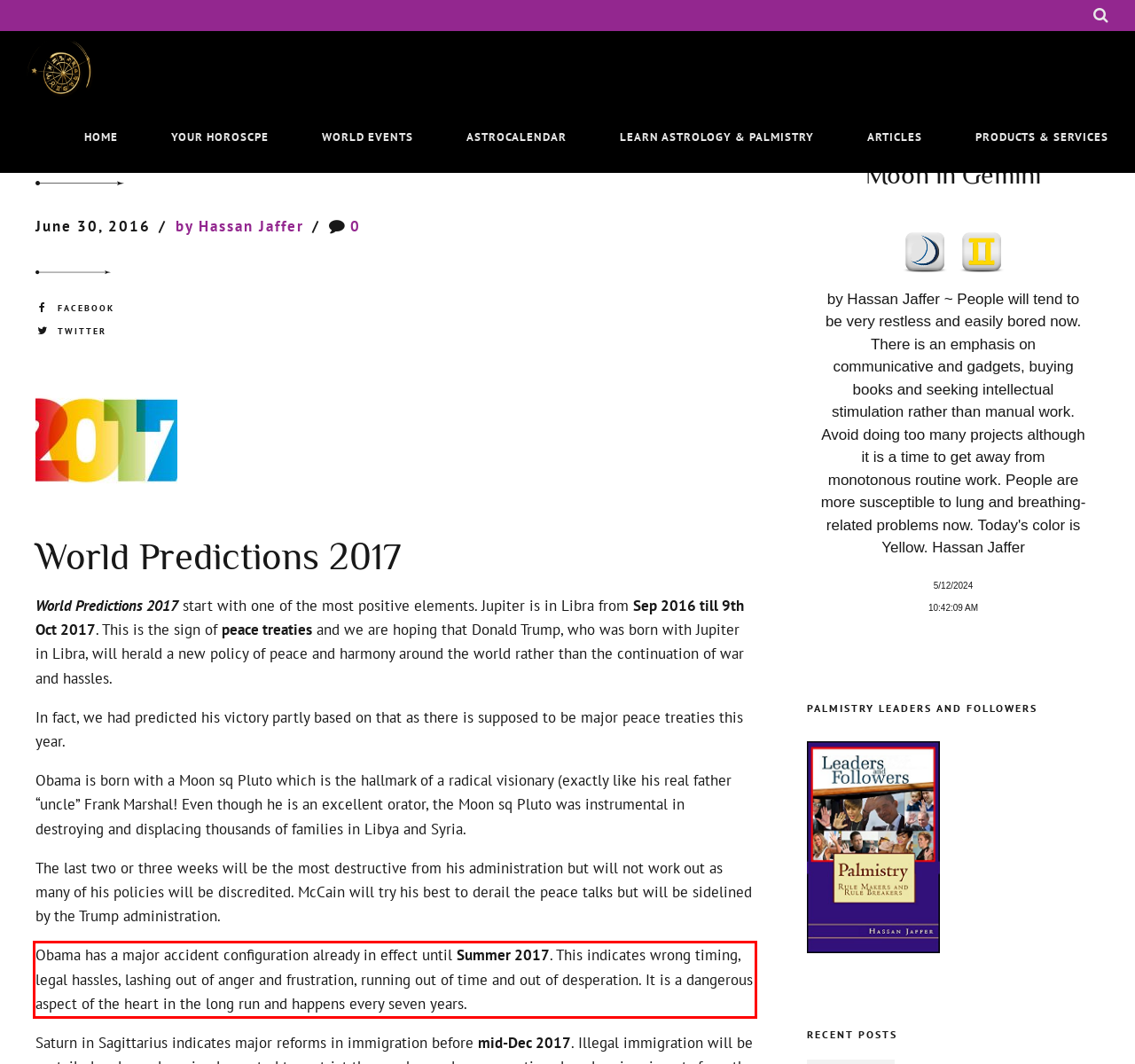Identify and transcribe the text content enclosed by the red bounding box in the given screenshot.

Obama has a major accident configuration already in effect until Summer 2017. This indicates wrong timing, legal hassles, lashing out of anger and frustration, running out of time and out of desperation. It is a dangerous aspect of the heart in the long run and happens every seven years.